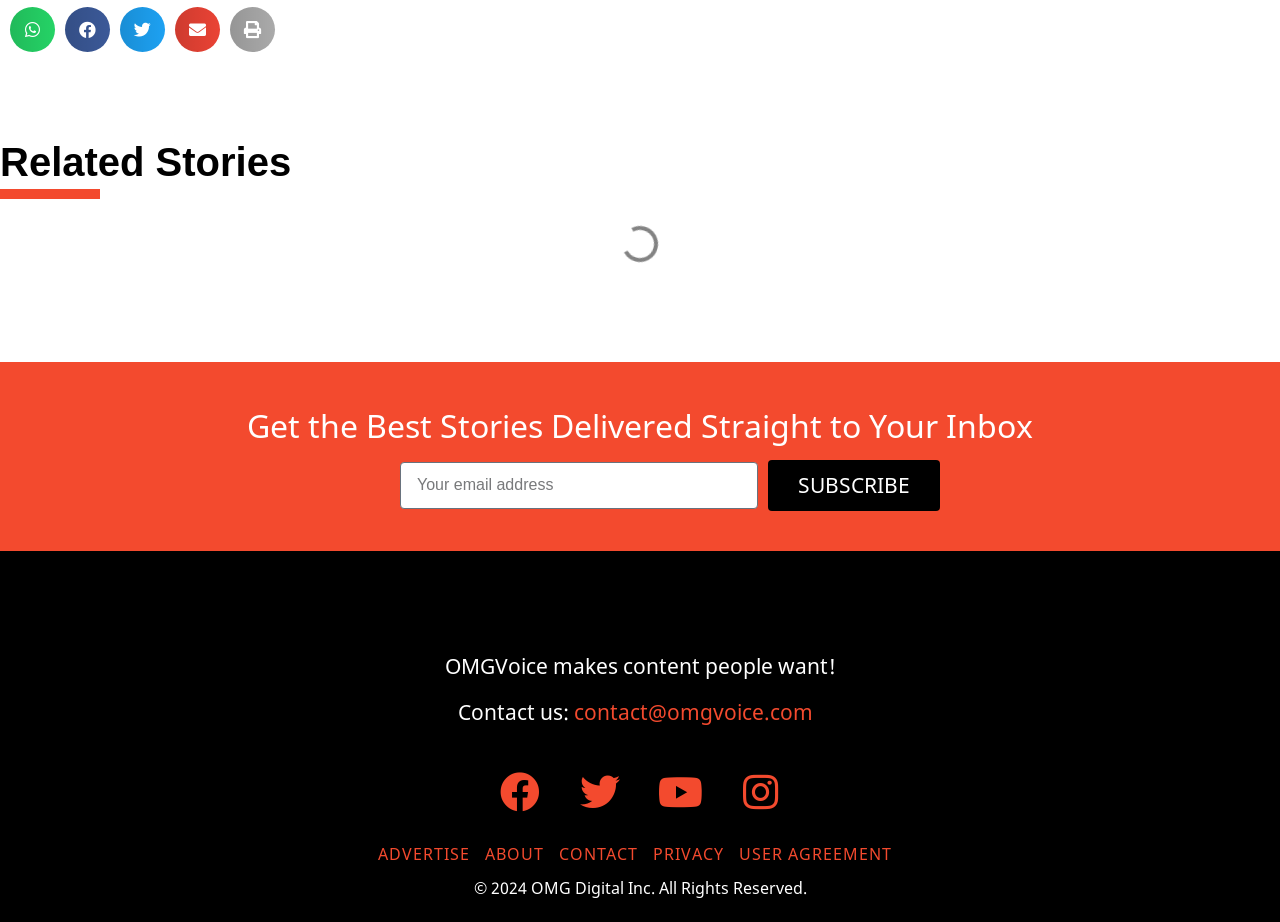With reference to the screenshot, provide a detailed response to the question below:
What is the purpose of the textbox?

The textbox is labeled as 'Email' and is required, indicating that it is used to input an email address, likely for subscription or newsletter purposes.